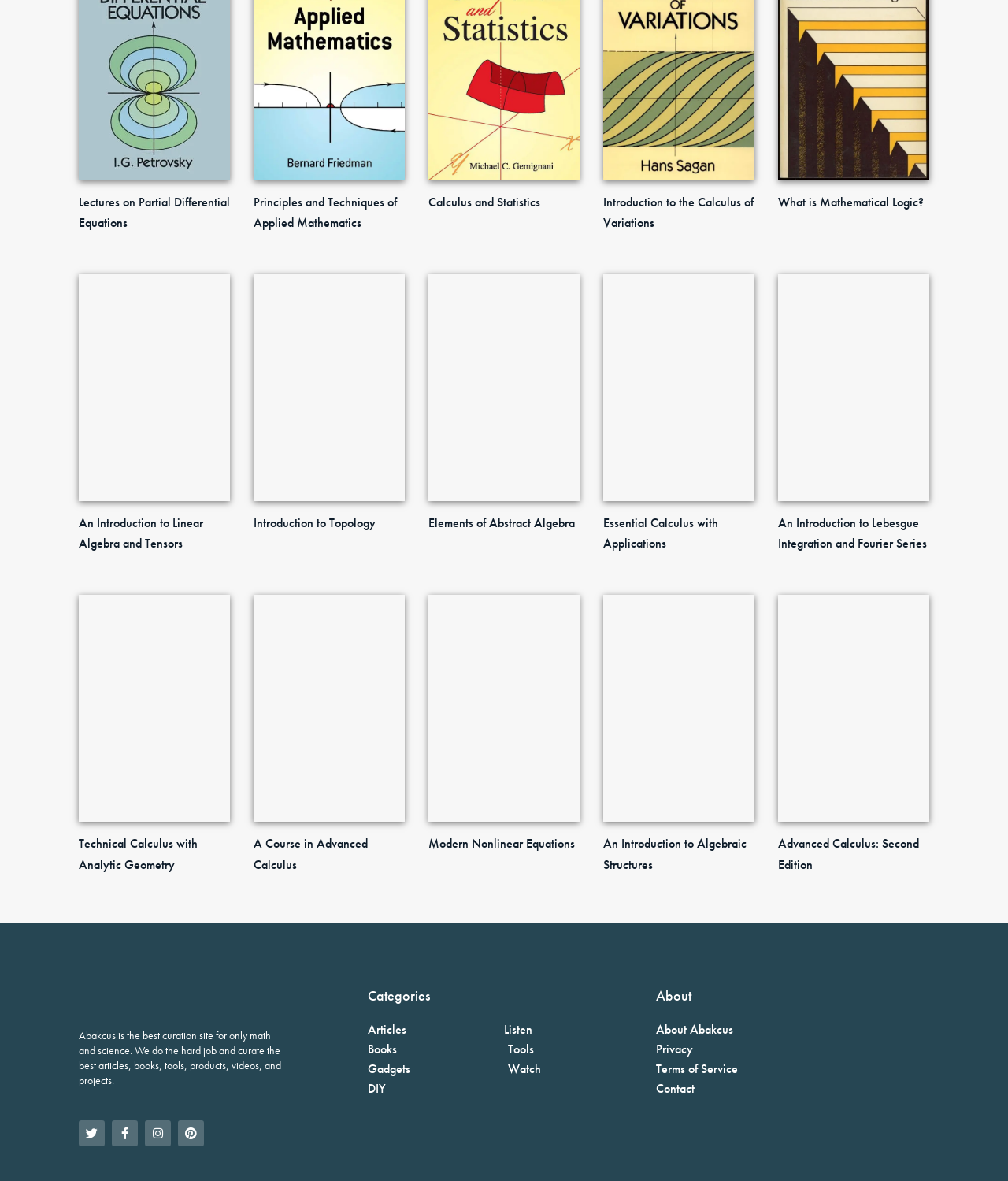Provide the bounding box coordinates of the HTML element described as: "Books". The bounding box coordinates should be four float numbers between 0 and 1, i.e., [left, top, right, bottom].

[0.365, 0.882, 0.5, 0.895]